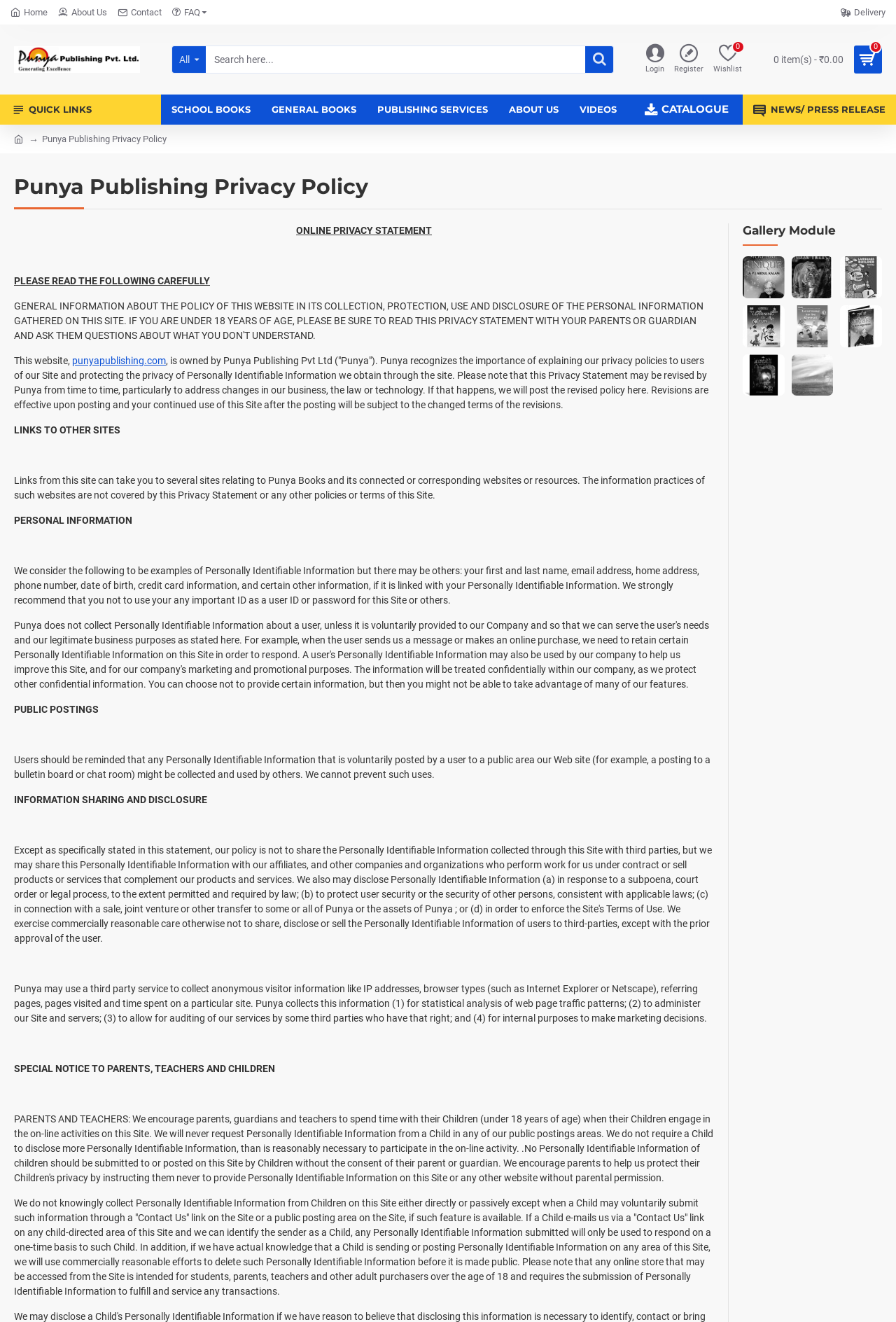Please identify the coordinates of the bounding box for the clickable region that will accomplish this instruction: "Read feedback from Ted Briff".

None